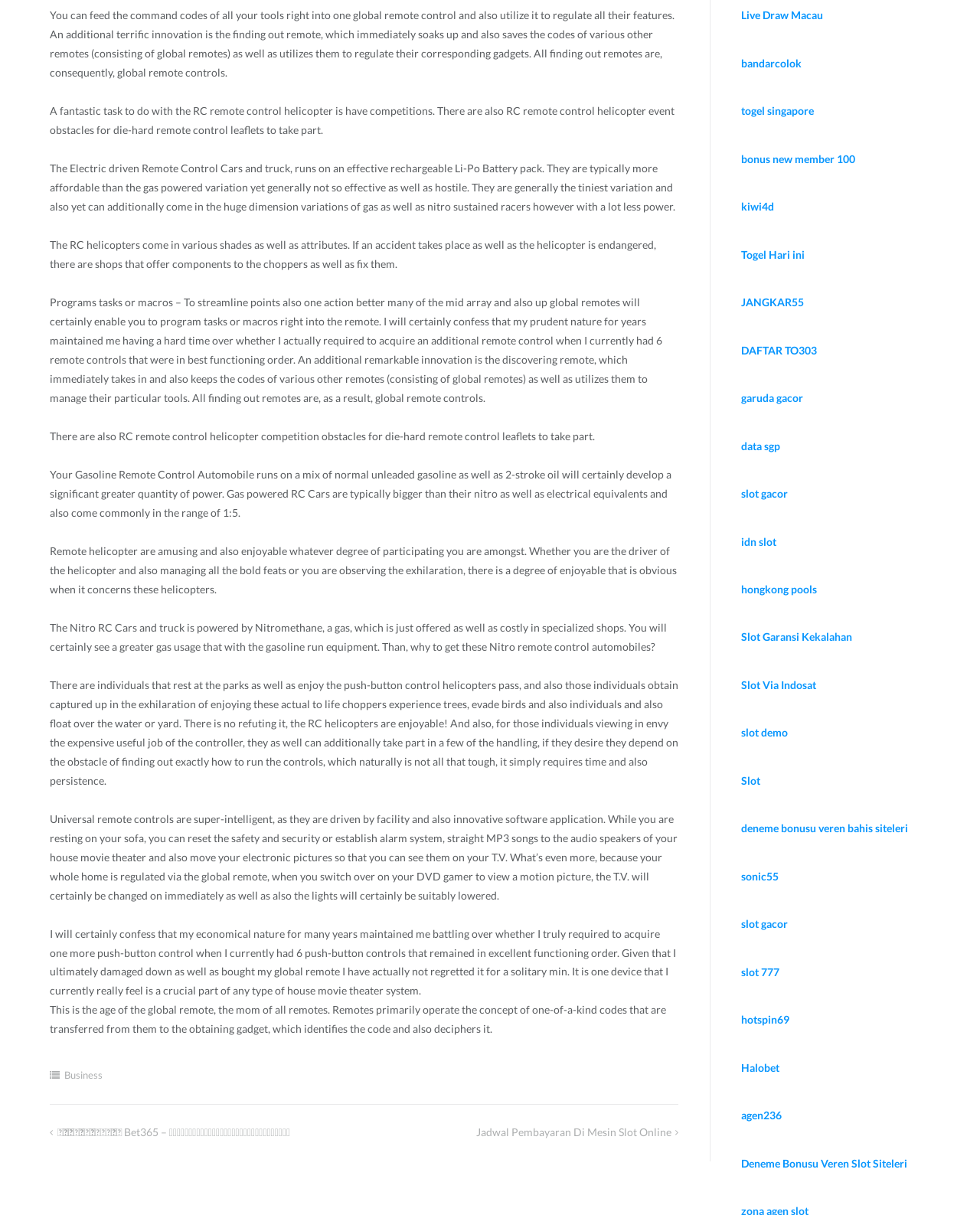Provide the bounding box coordinates, formatted as (top-left x, top-left y, bottom-right x, bottom-right y), with all values being floating point numbers between 0 and 1. Identify the bounding box of the UI element that matches the description: data sgp

[0.756, 0.361, 0.796, 0.372]